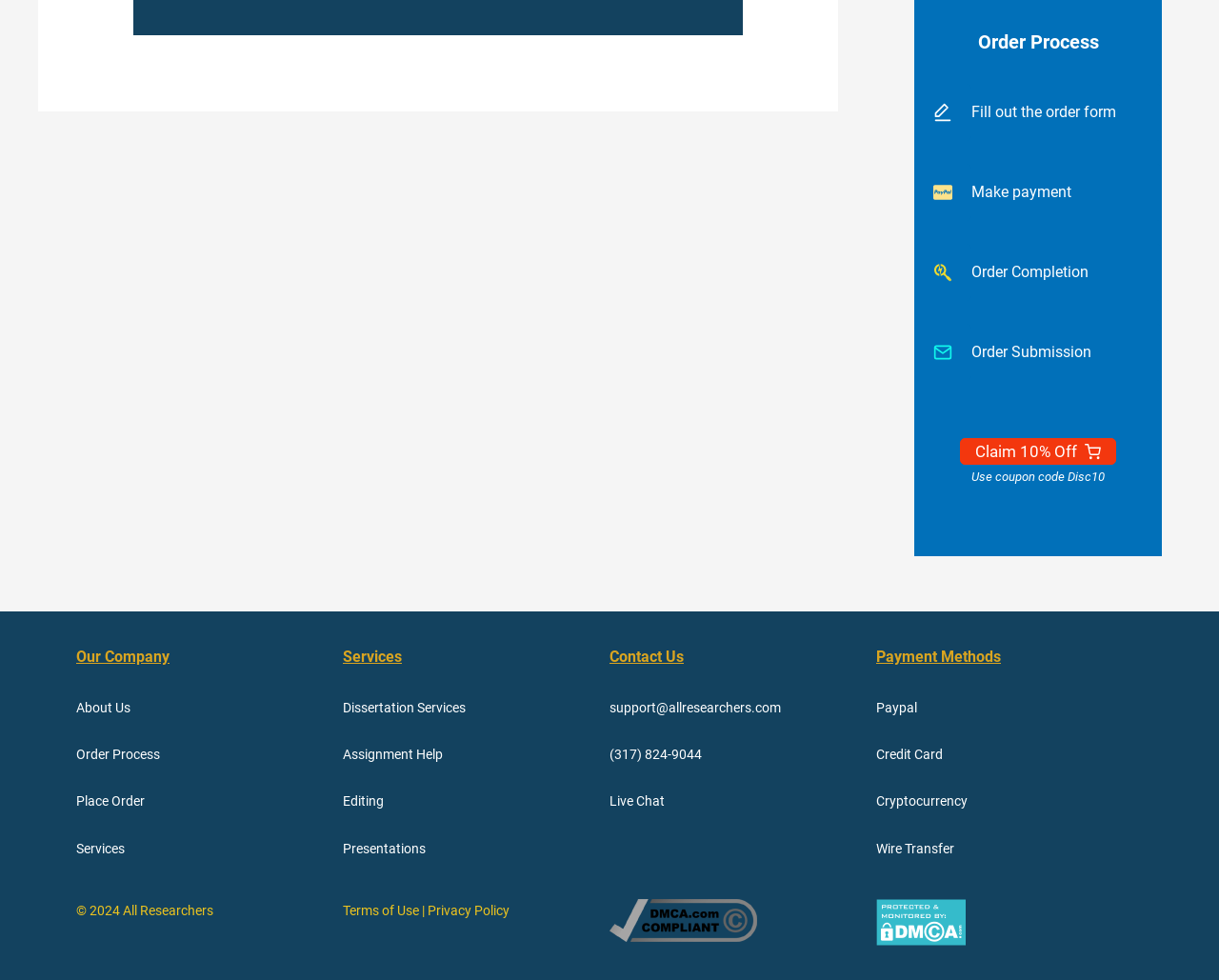What is the copyright year?
Please answer the question as detailed as possible based on the image.

The copyright year is '2024' which is indicated by the StaticText element with the text '© 2024 All Researchers' at coordinates [0.062, 0.921, 0.175, 0.937].